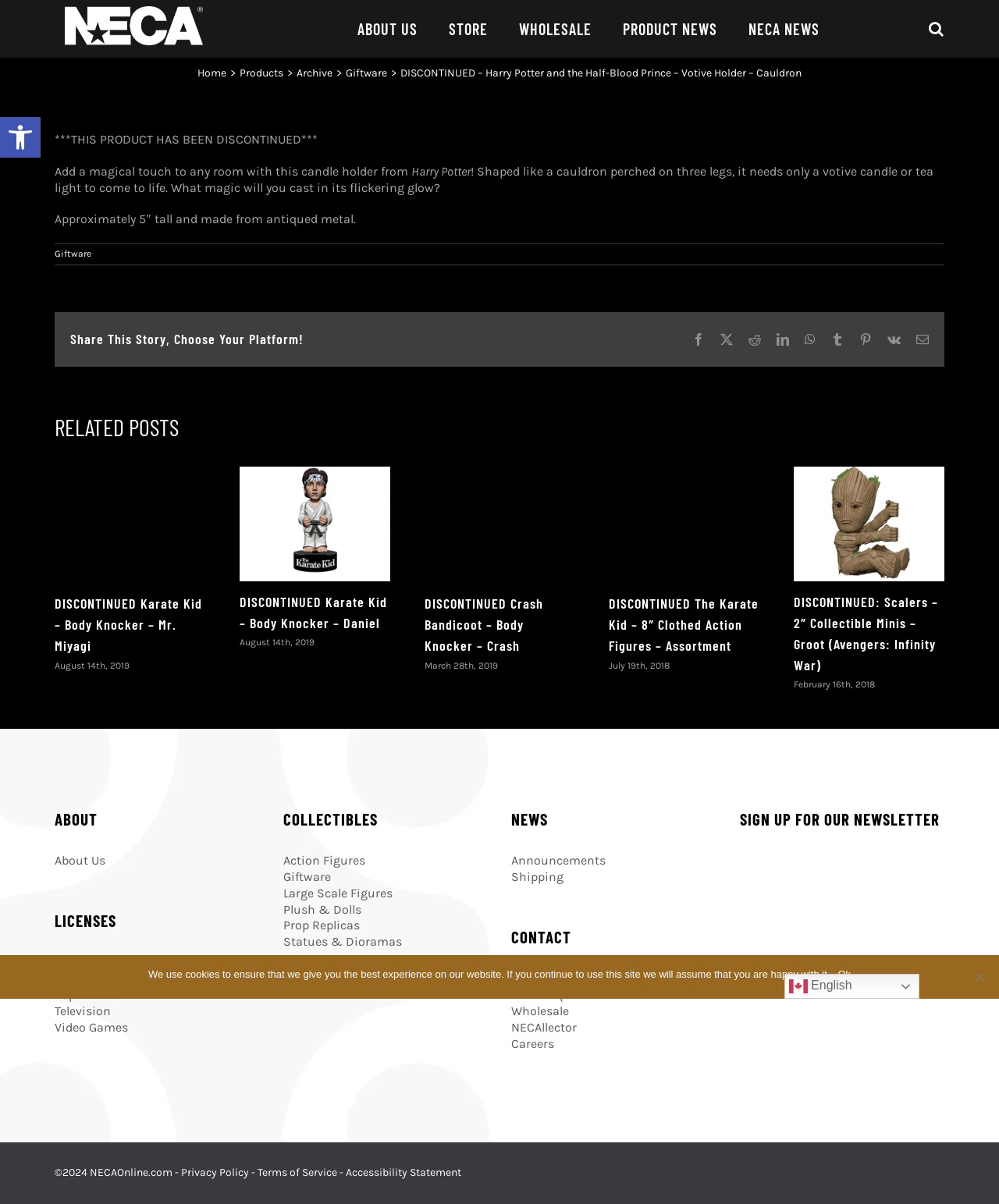Utilize the details in the image to give a detailed response to the question: What is the purpose of the share buttons?

I found the answer by looking at the share buttons, which have labels like 'Facebook', 'Reddit', and 'LinkedIn', indicating that they are for sharing the story.